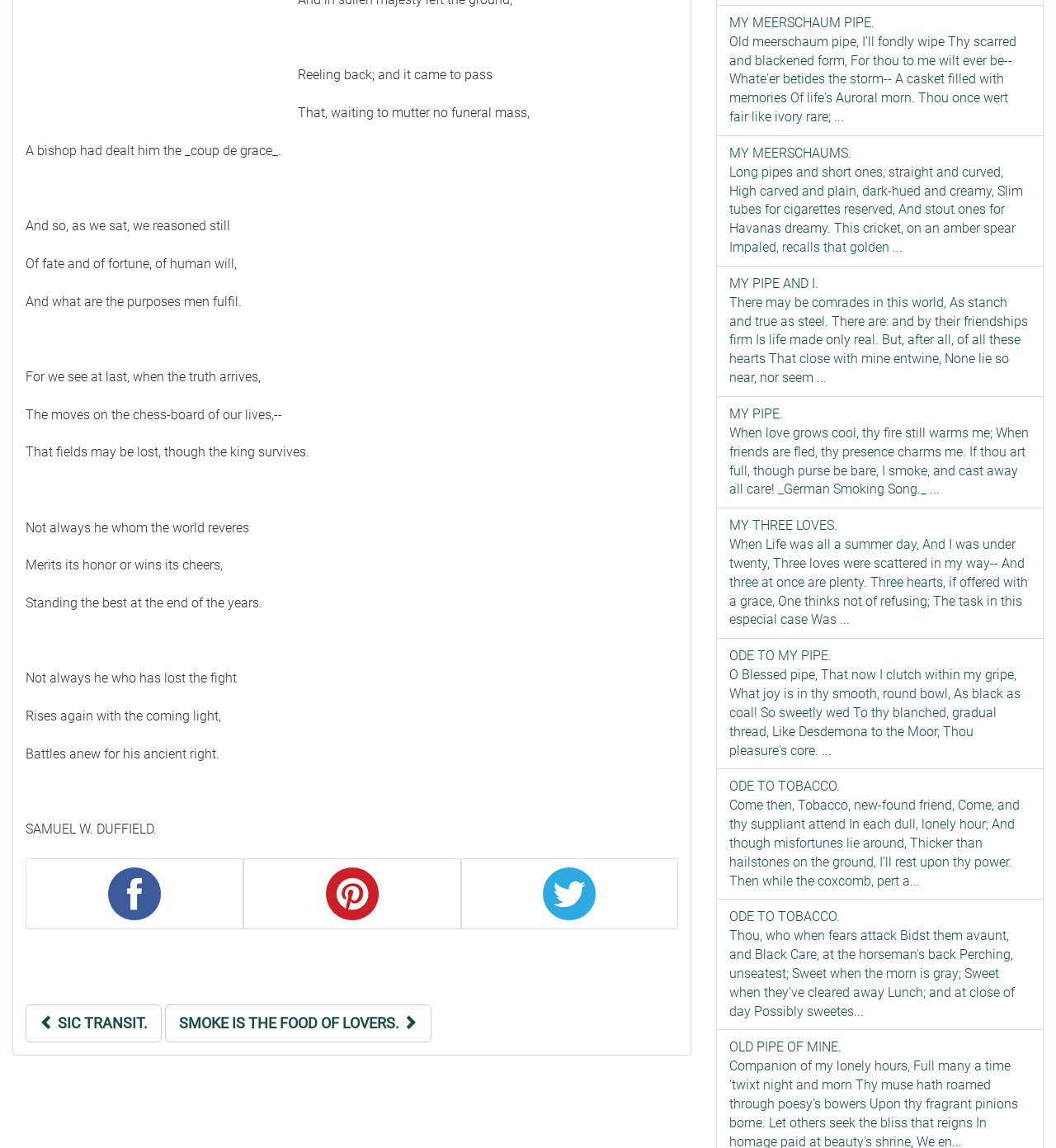Pinpoint the bounding box coordinates for the area that should be clicked to perform the following instruction: "Click on the SIC TRANSIT button".

[0.024, 0.875, 0.153, 0.908]